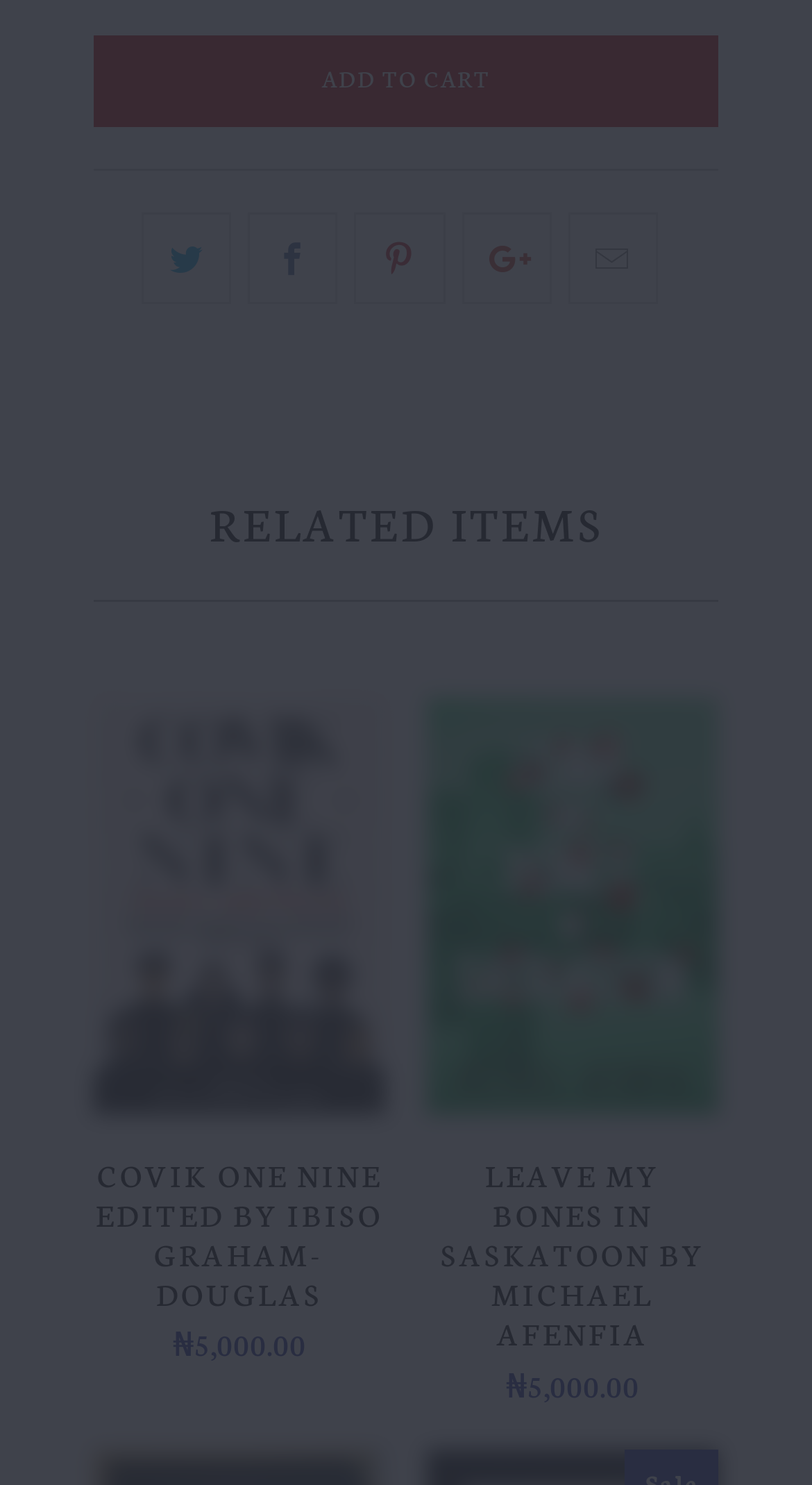Locate the bounding box coordinates of the region to be clicked to comply with the following instruction: "Add item to cart". The coordinates must be four float numbers between 0 and 1, in the form [left, top, right, bottom].

[0.115, 0.023, 0.885, 0.085]